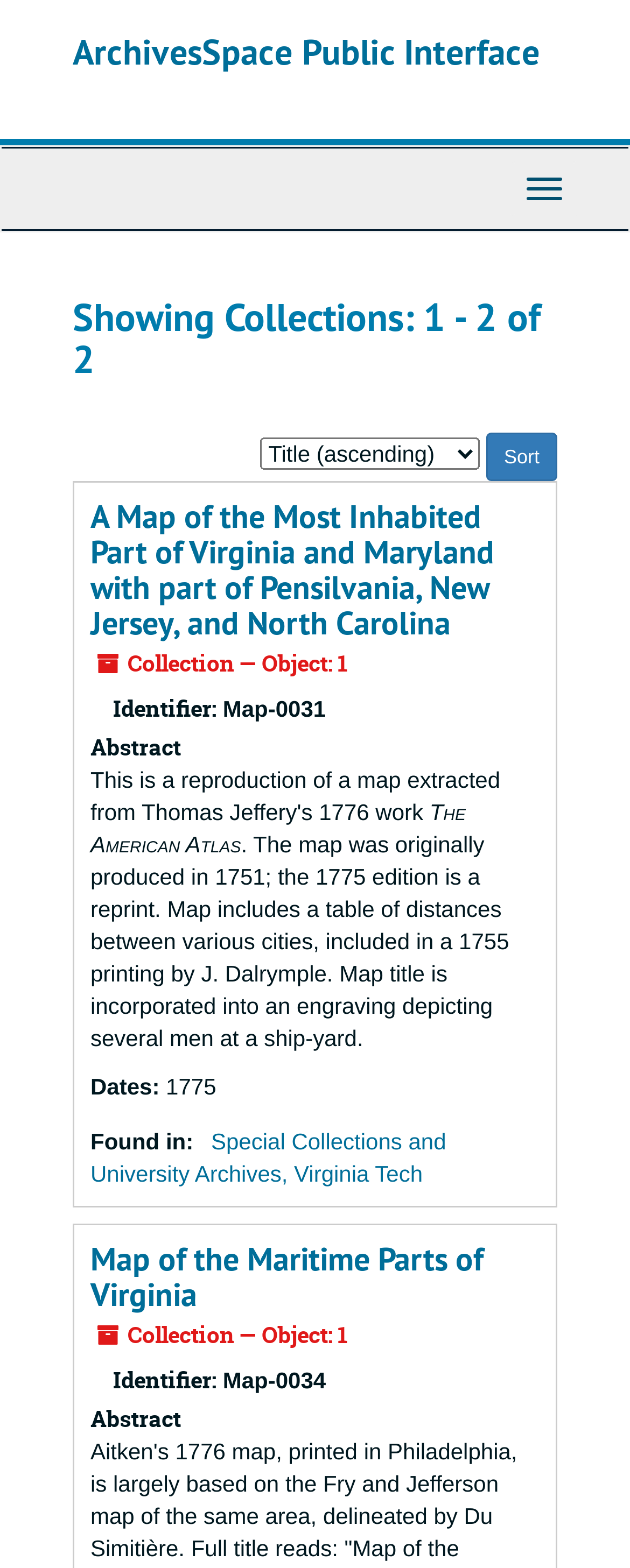Determine the bounding box of the UI component based on this description: "ArchivesSpace Public Interface". The bounding box coordinates should be four float values between 0 and 1, i.e., [left, top, right, bottom].

[0.115, 0.019, 0.856, 0.047]